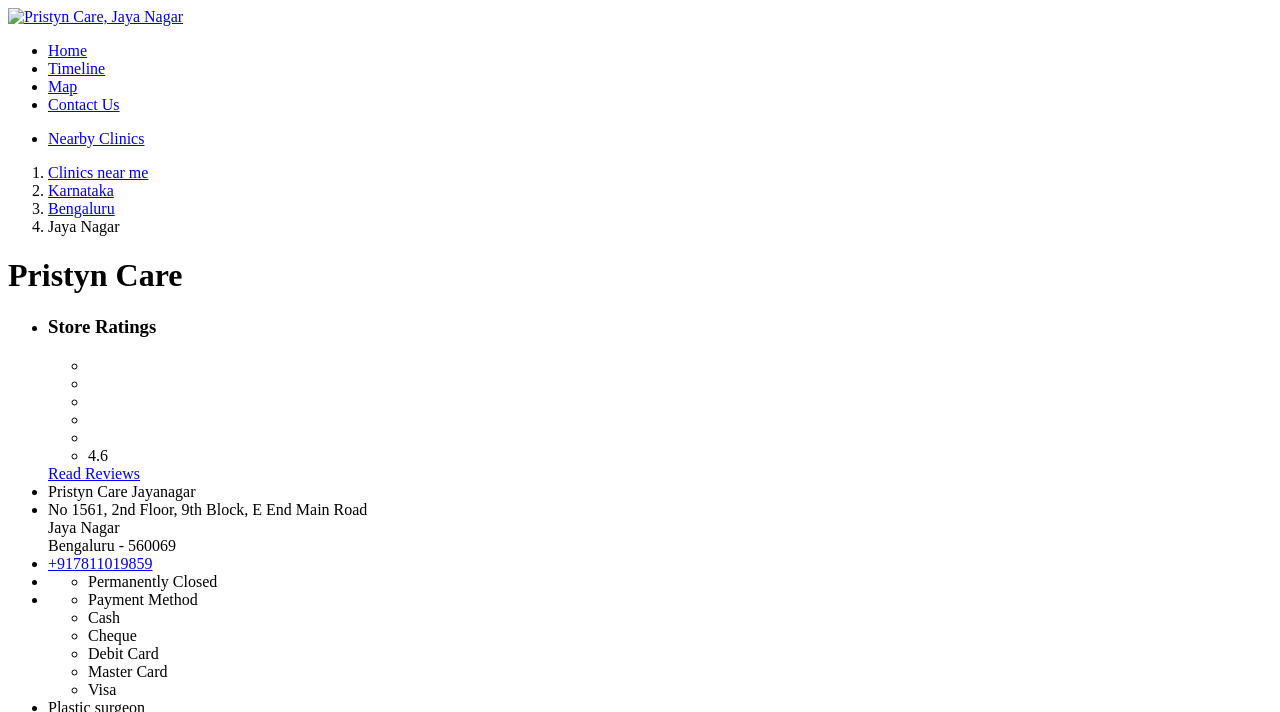Provide a one-word or one-phrase answer to the question:
What is the status of the clinic?

Closed